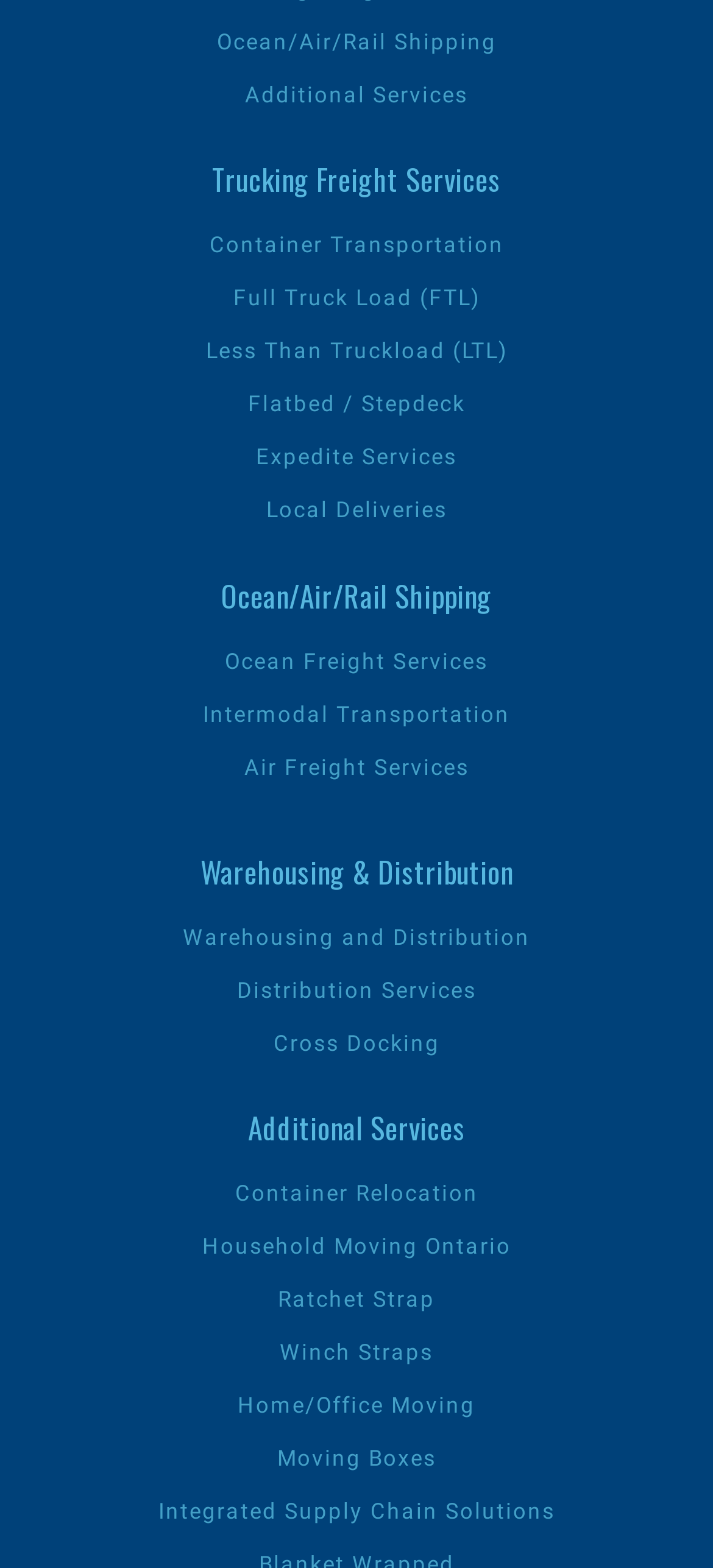Please determine the bounding box coordinates of the area that needs to be clicked to complete this task: 'Learn about Warehousing and Distribution'. The coordinates must be four float numbers between 0 and 1, formatted as [left, top, right, bottom].

[0.256, 0.59, 0.744, 0.606]